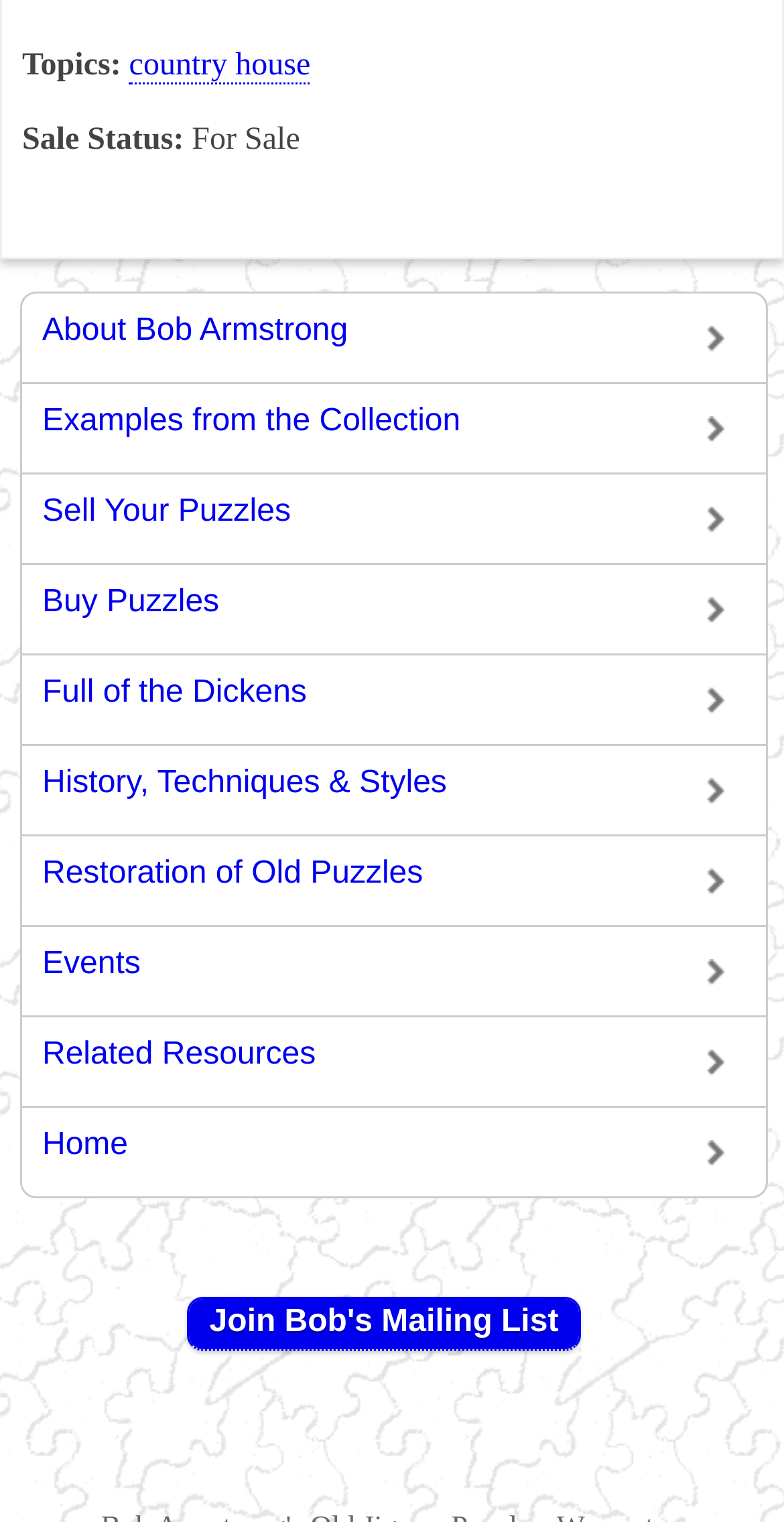What is the last link in the main navigation?
Please give a detailed and elaborate answer to the question based on the image.

By examining the webpage, we can see that the last link in the main navigation section is labeled 'Home'.